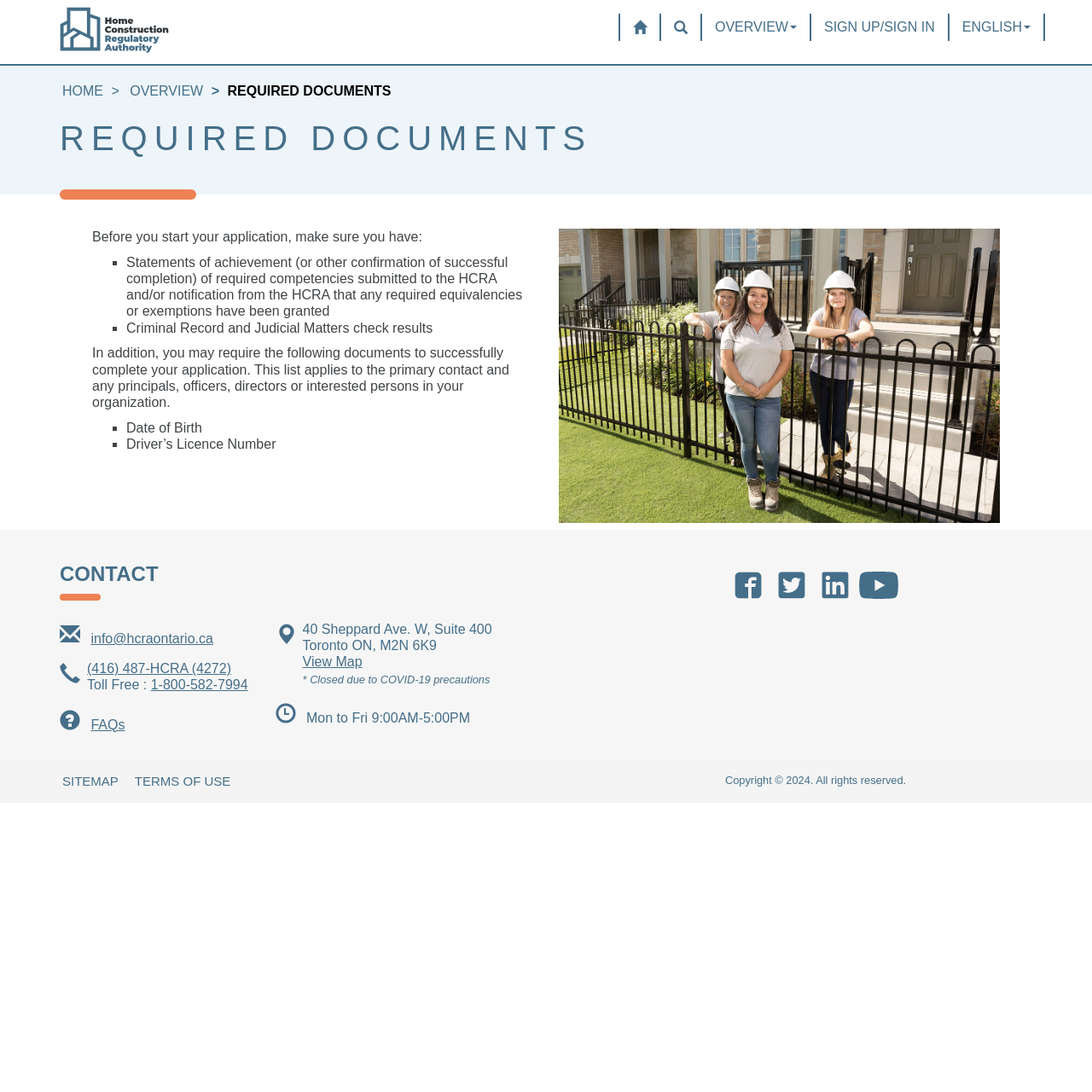What is the address of the HCRA office?
Use the information from the screenshot to give a comprehensive response to the question.

The address of the HCRA office is provided in the 'CONTACT' section of the webpage. The full address is '40 Sheppard Ave. W, Suite 400, Toronto ON, M2N 6K9', and it is likely the physical location of the HCRA organization.